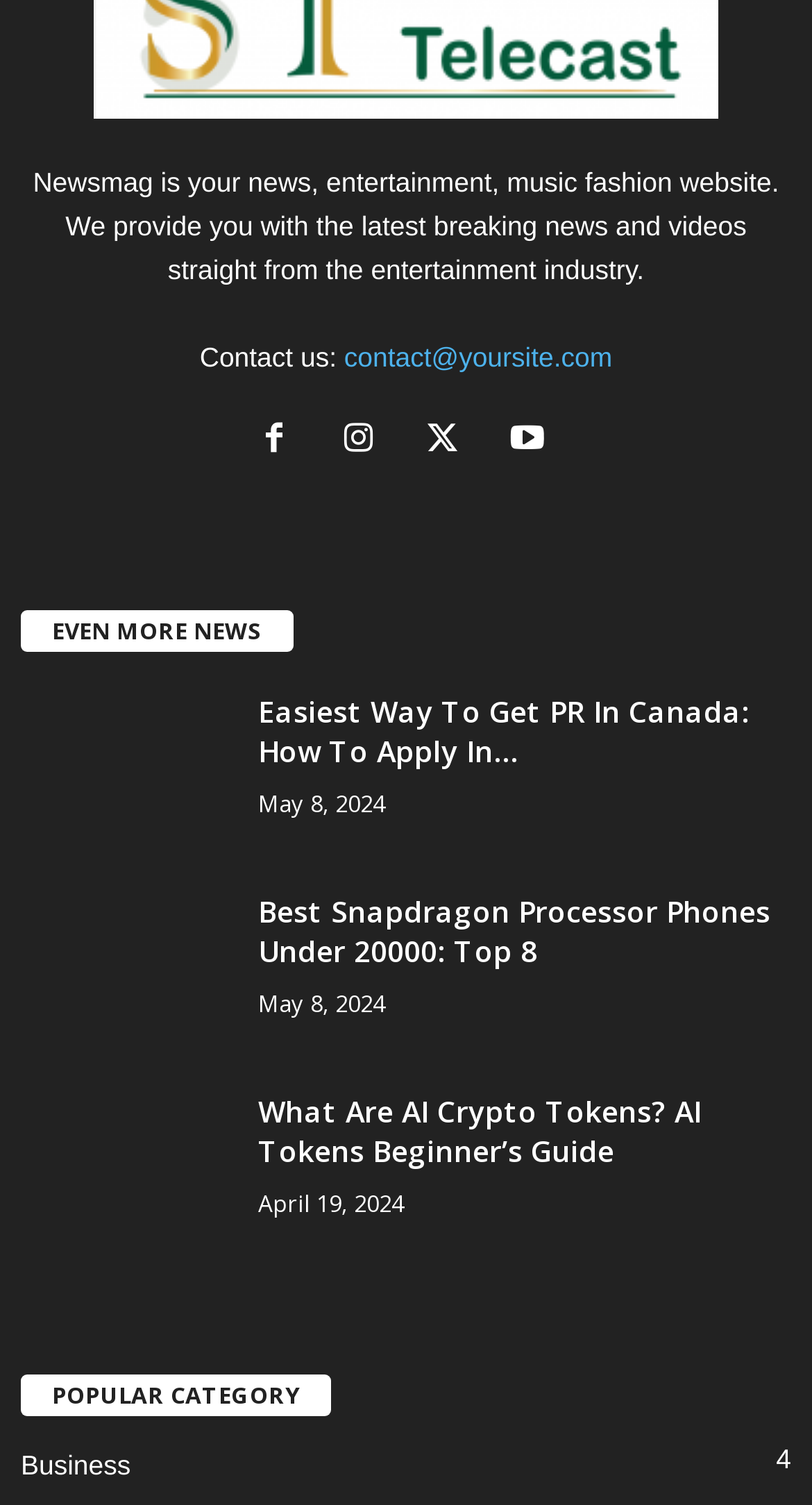Please identify the bounding box coordinates of the element's region that I should click in order to complete the following instruction: "Explore the Business 4 category". The bounding box coordinates consist of four float numbers between 0 and 1, i.e., [left, top, right, bottom].

[0.026, 0.964, 0.161, 0.984]